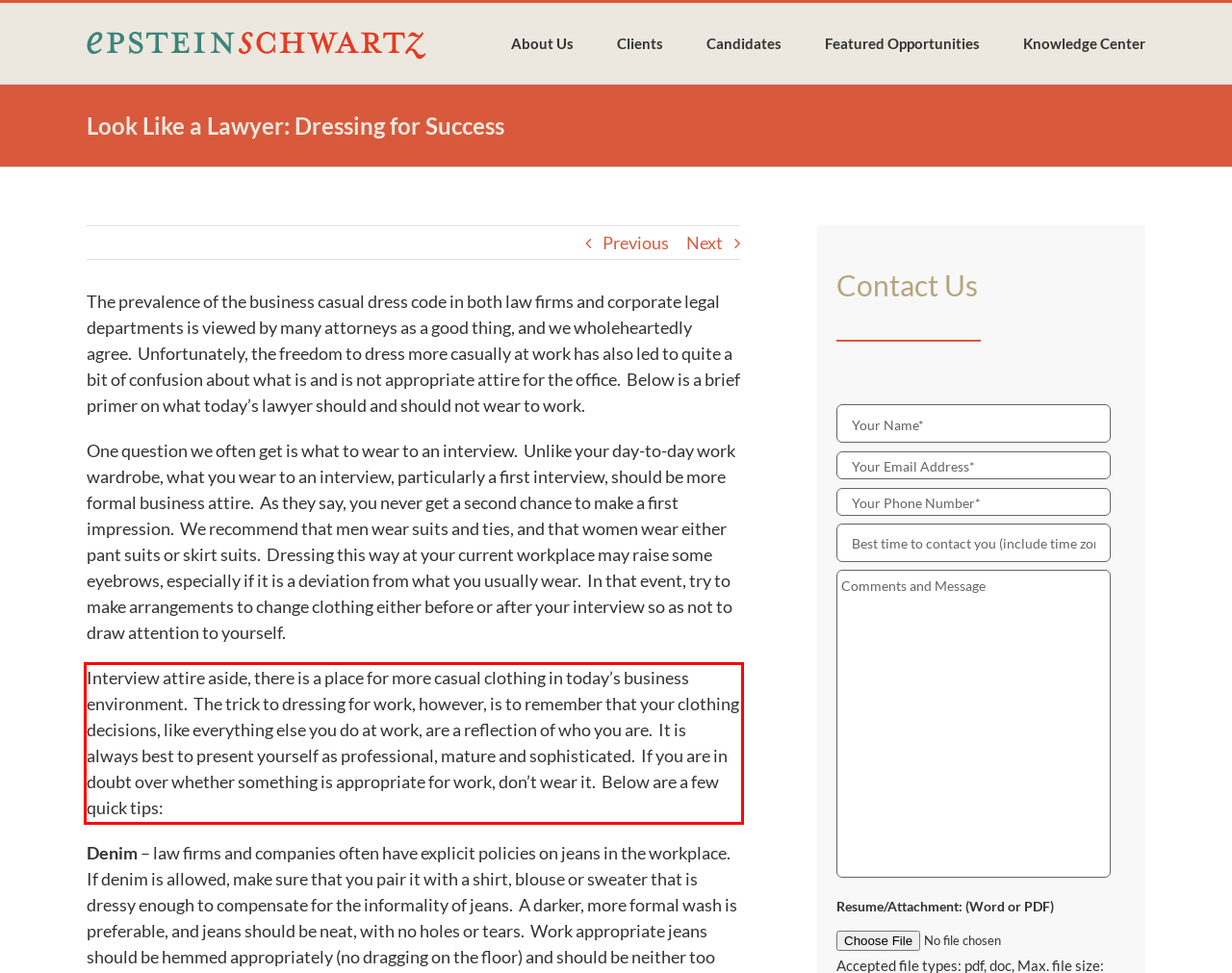Using the provided screenshot of a webpage, recognize the text inside the red rectangle bounding box by performing OCR.

Interview attire aside, there is a place for more casual clothing in today’s business environment. The trick to dressing for work, however, is to remember that your clothing decisions, like everything else you do at work, are a reflection of who you are. It is always best to present yourself as professional, mature and sophisticated. If you are in doubt over whether something is appropriate for work, don’t wear it. Below are a few quick tips: